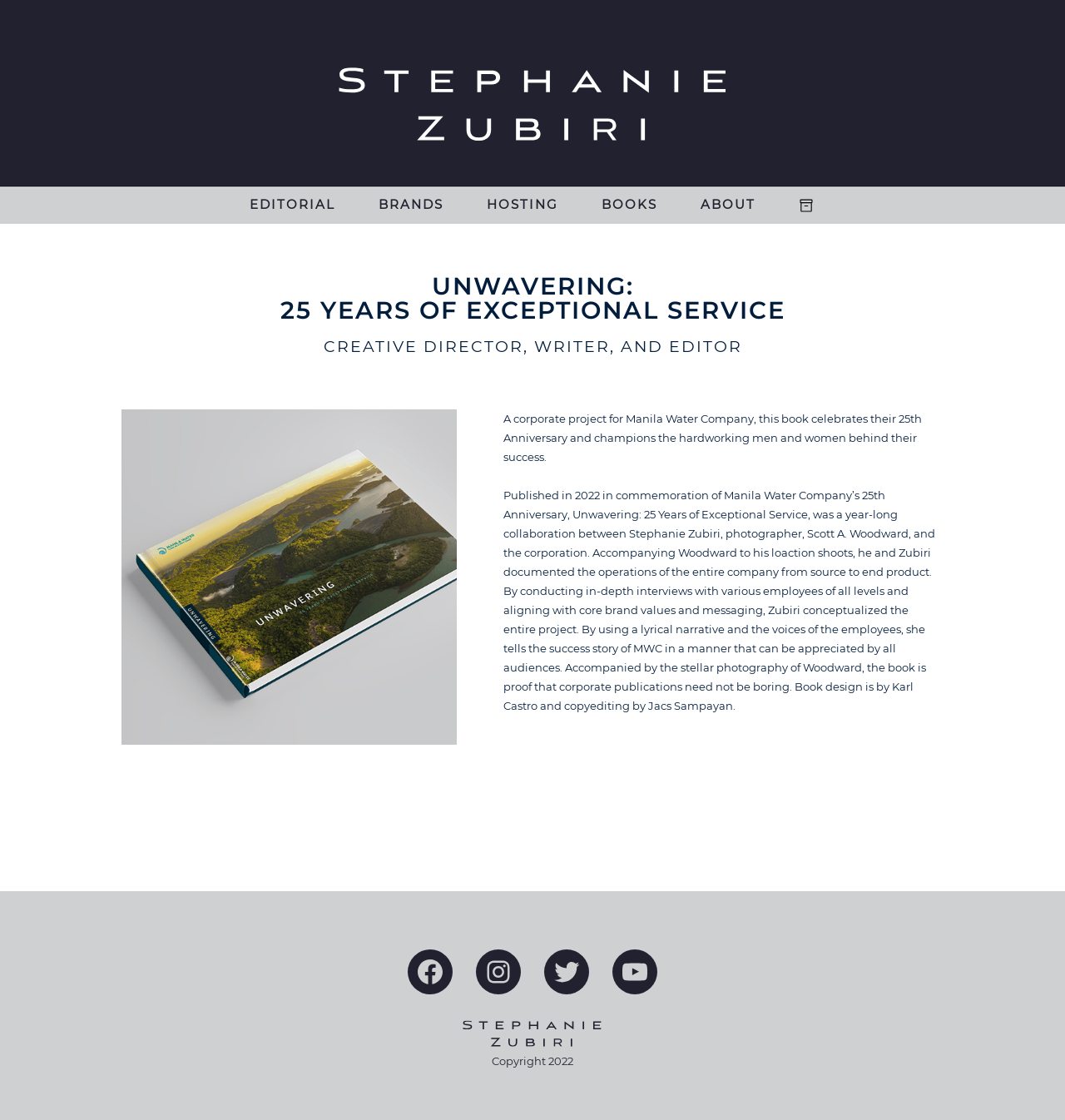Please find the bounding box coordinates of the element that must be clicked to perform the given instruction: "Read 'Smart Credit Card Usage: Tips for Avoiding Debt'". The coordinates should be four float numbers from 0 to 1, i.e., [left, top, right, bottom].

None